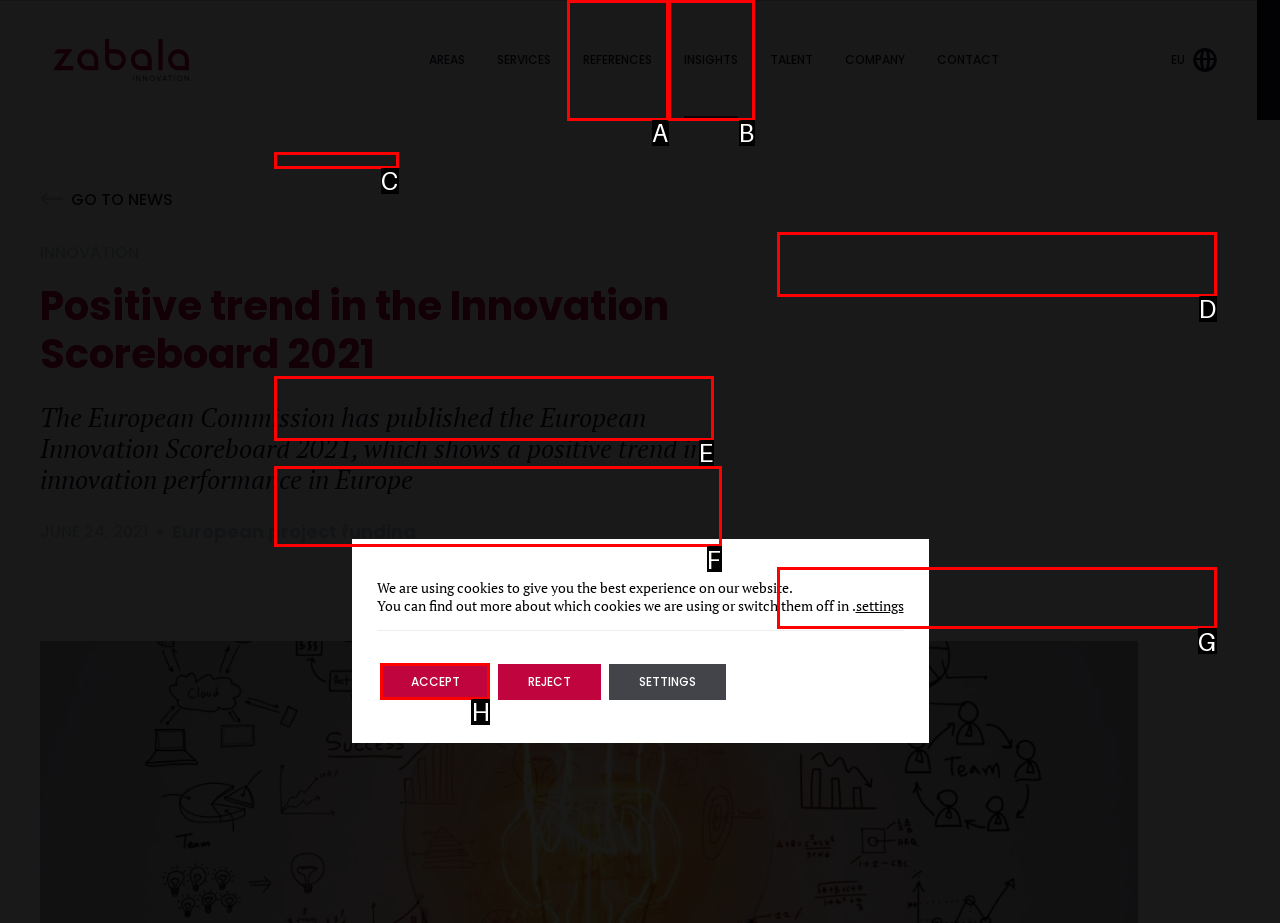Identify the HTML element that corresponds to the description: Climate, Natural Resources and Environment Provide the letter of the correct option directly.

E